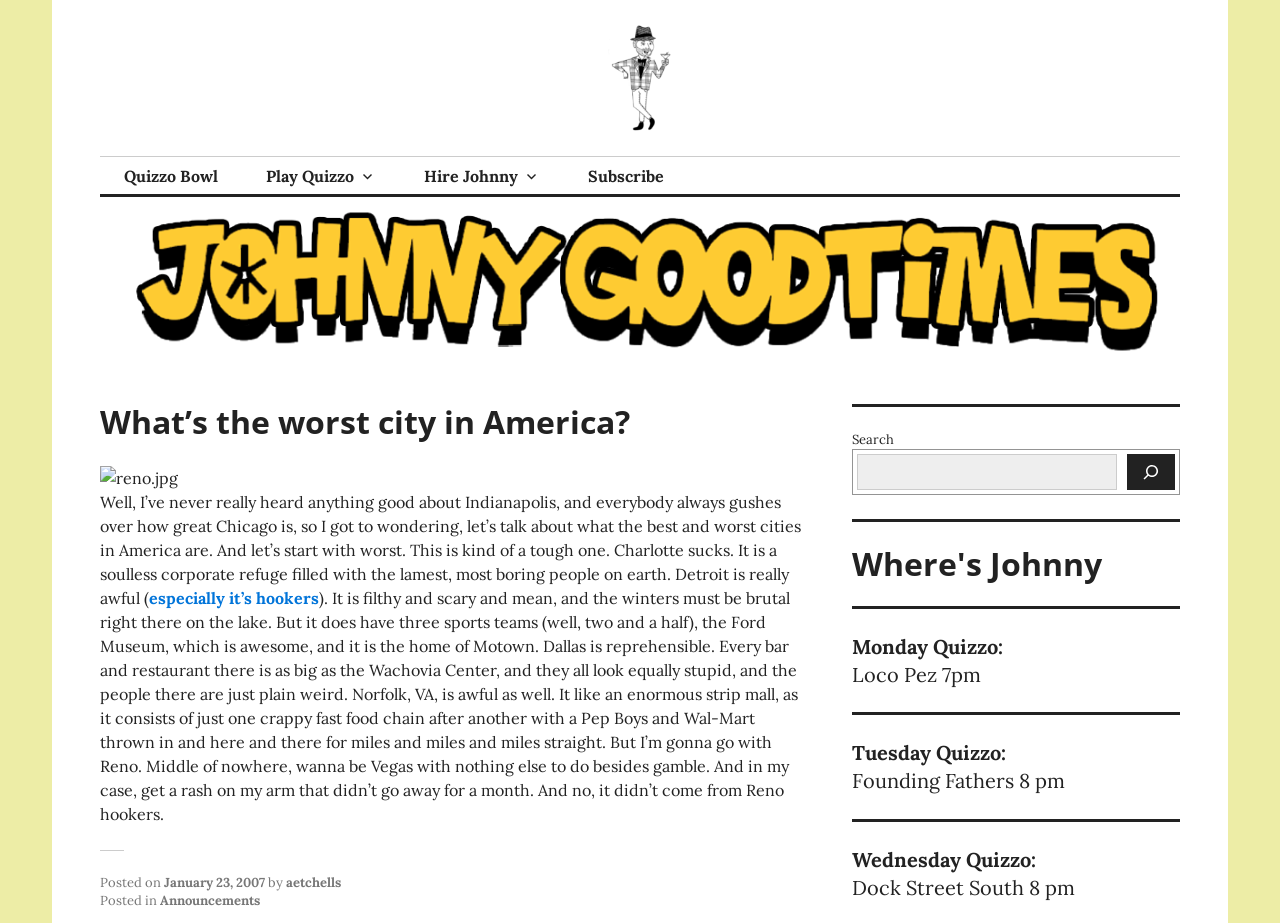Please indicate the bounding box coordinates of the element's region to be clicked to achieve the instruction: "Subscribe to the newsletter". Provide the coordinates as four float numbers between 0 and 1, i.e., [left, top, right, bottom].

[0.441, 0.171, 0.538, 0.21]